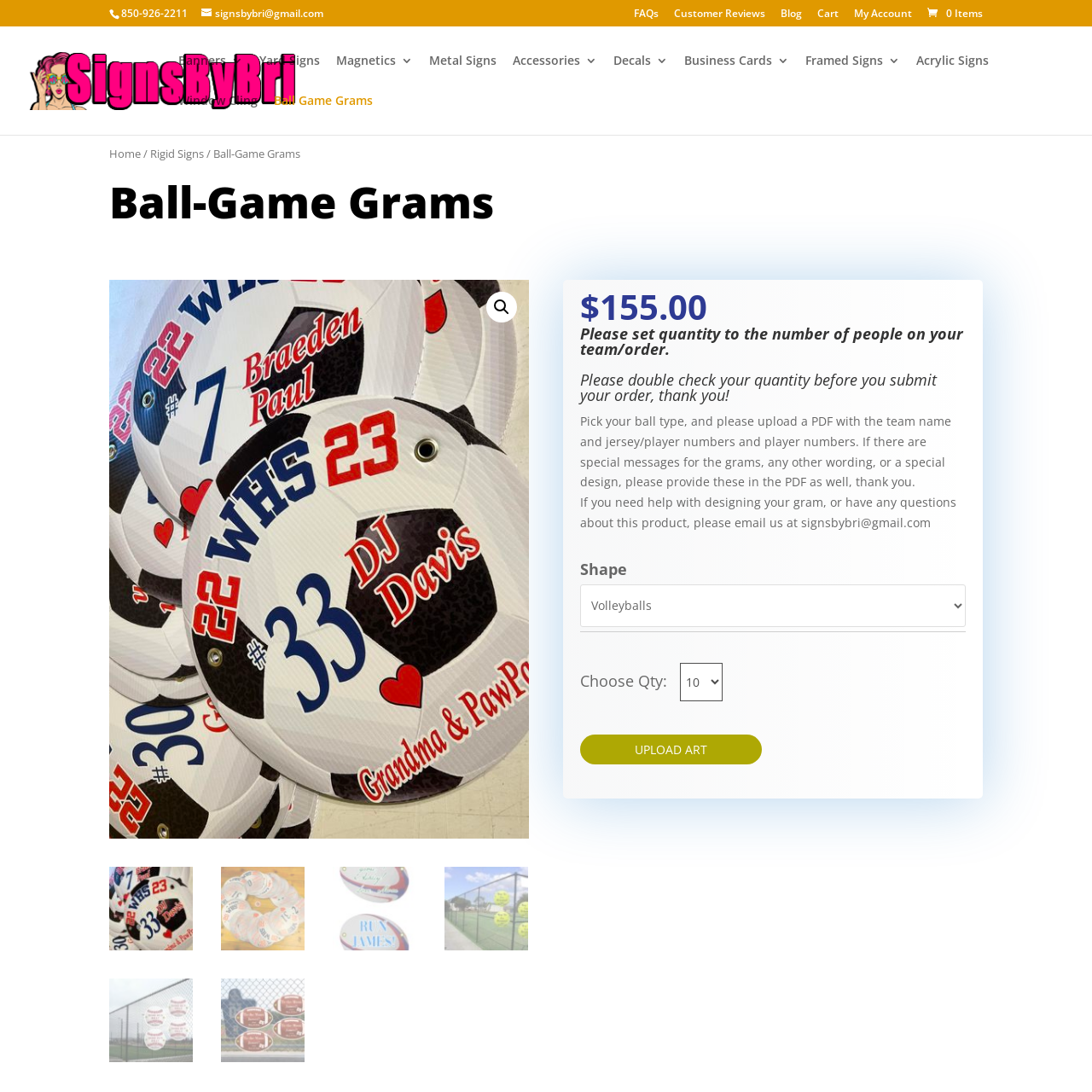Please look at the image highlighted by the red bounding box and provide a single word or phrase as an answer to this question:
What is the purpose of the 'Ball-Game Grams' product?

For youth sports teams